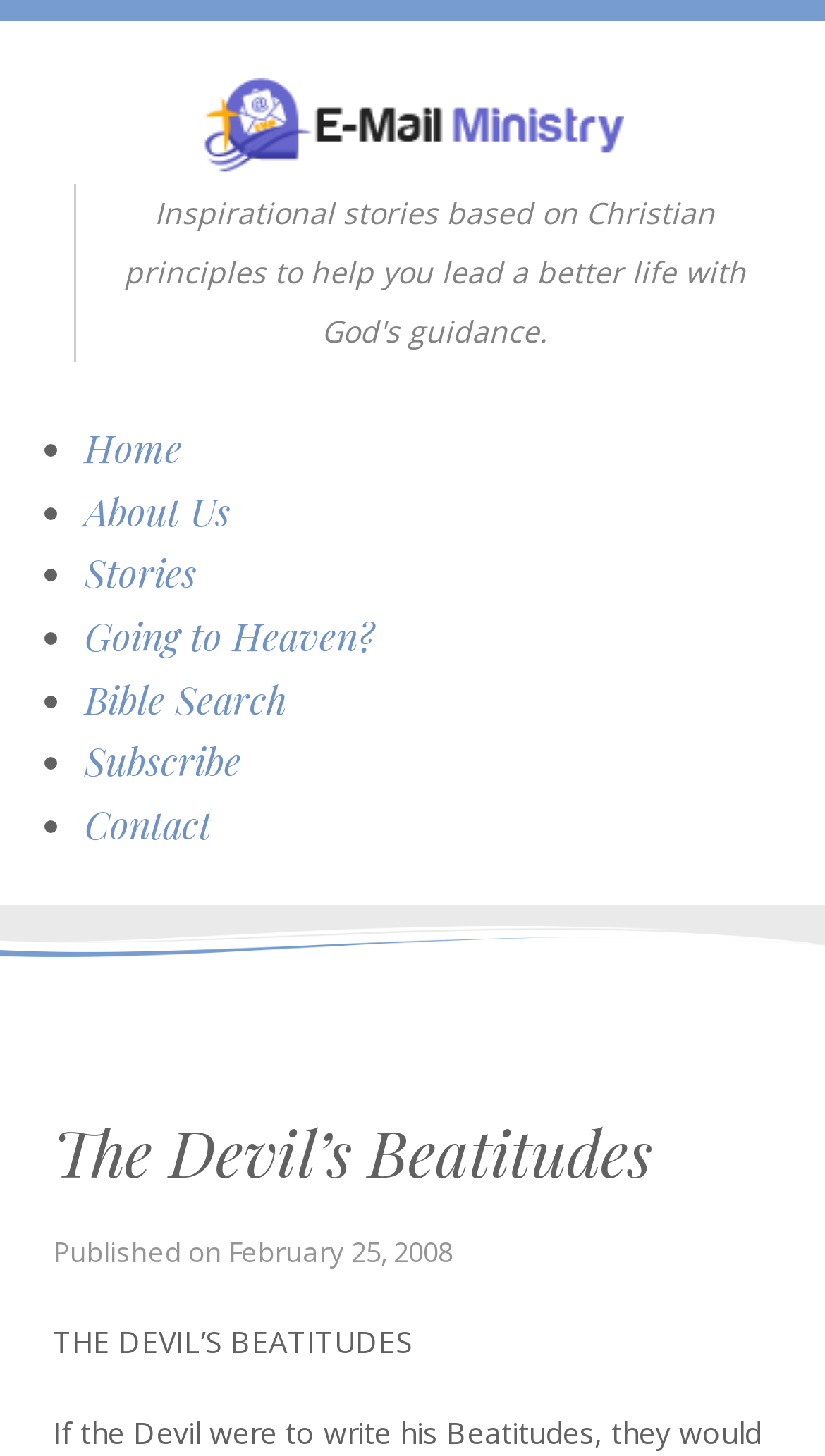Locate the bounding box coordinates of the area to click to fulfill this instruction: "read about us". The bounding box should be presented as four float numbers between 0 and 1, in the order [left, top, right, bottom].

[0.103, 0.333, 0.279, 0.368]